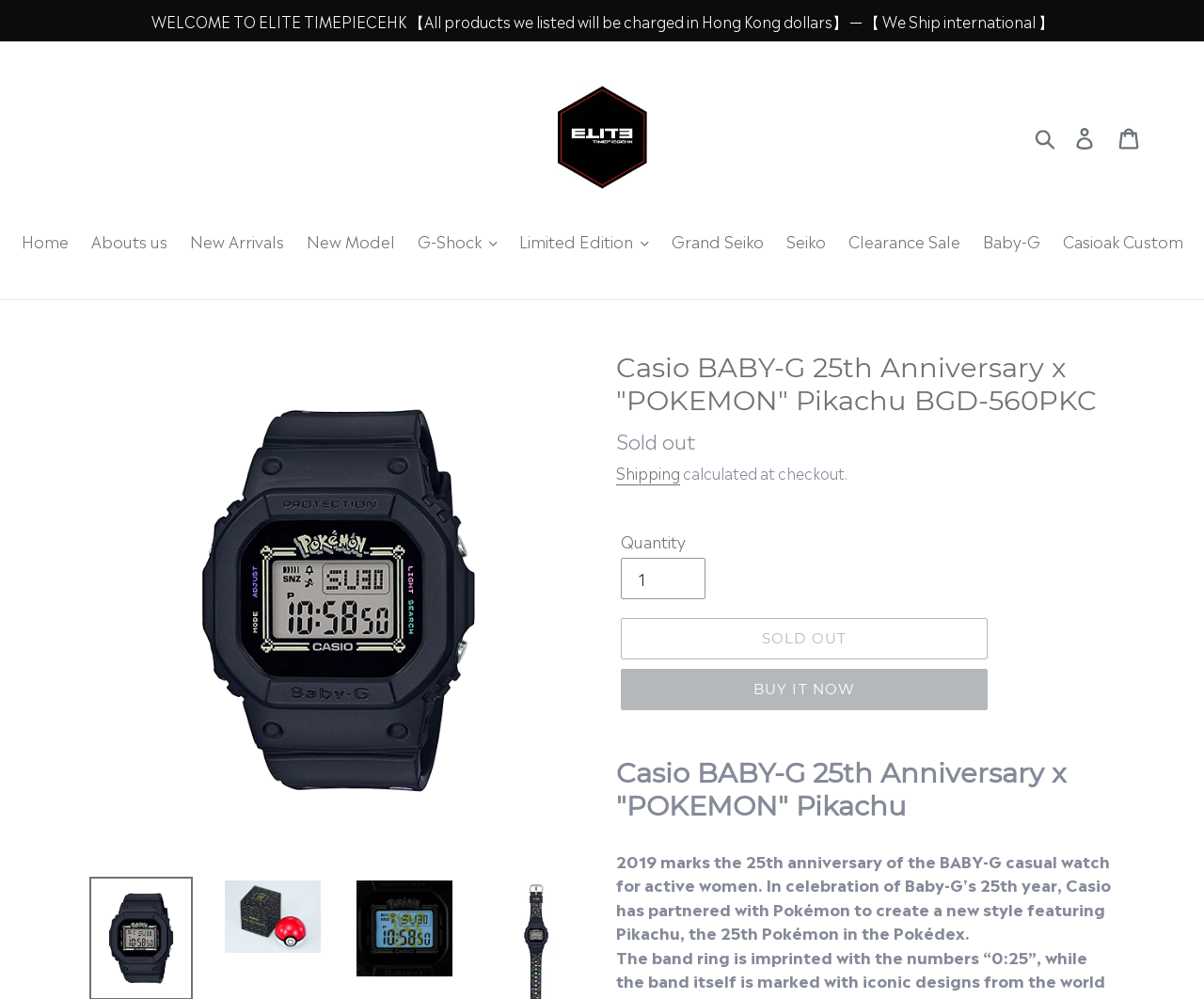Please identify the bounding box coordinates of where to click in order to follow the instruction: "Click the 'Log in' link".

[0.884, 0.114, 0.92, 0.159]